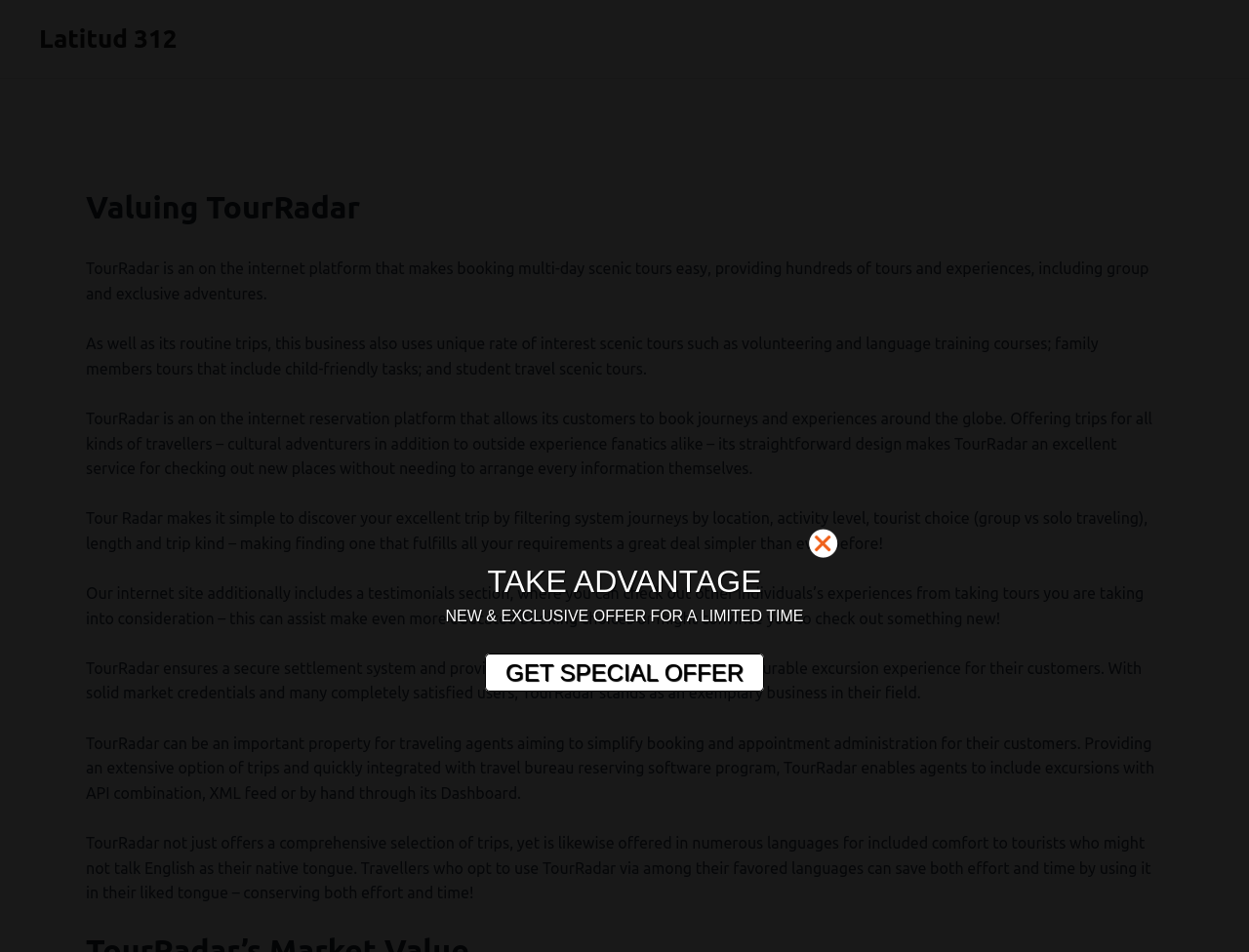What languages is TourRadar available in?
Give a one-word or short-phrase answer derived from the screenshot.

Multiple languages